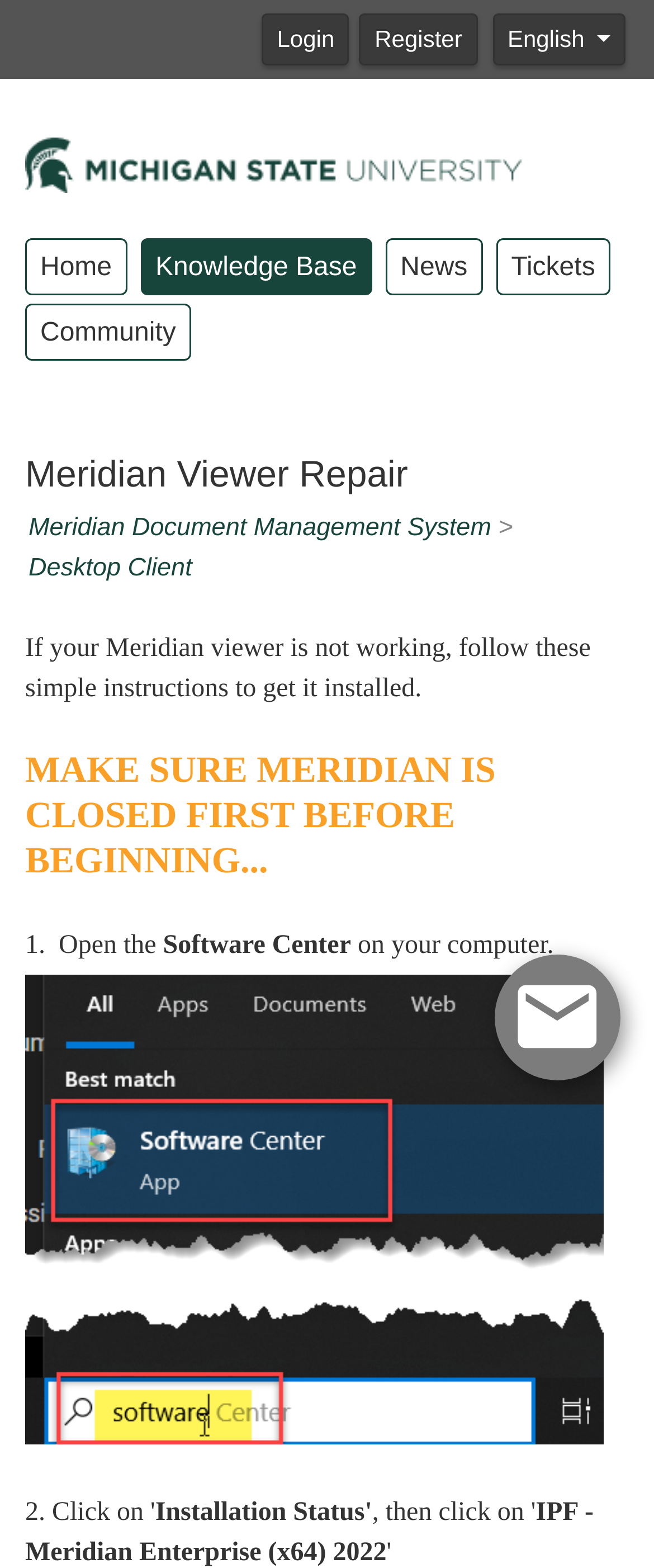Please find the bounding box coordinates for the clickable element needed to perform this instruction: "Click the Register link".

[0.55, 0.009, 0.73, 0.042]